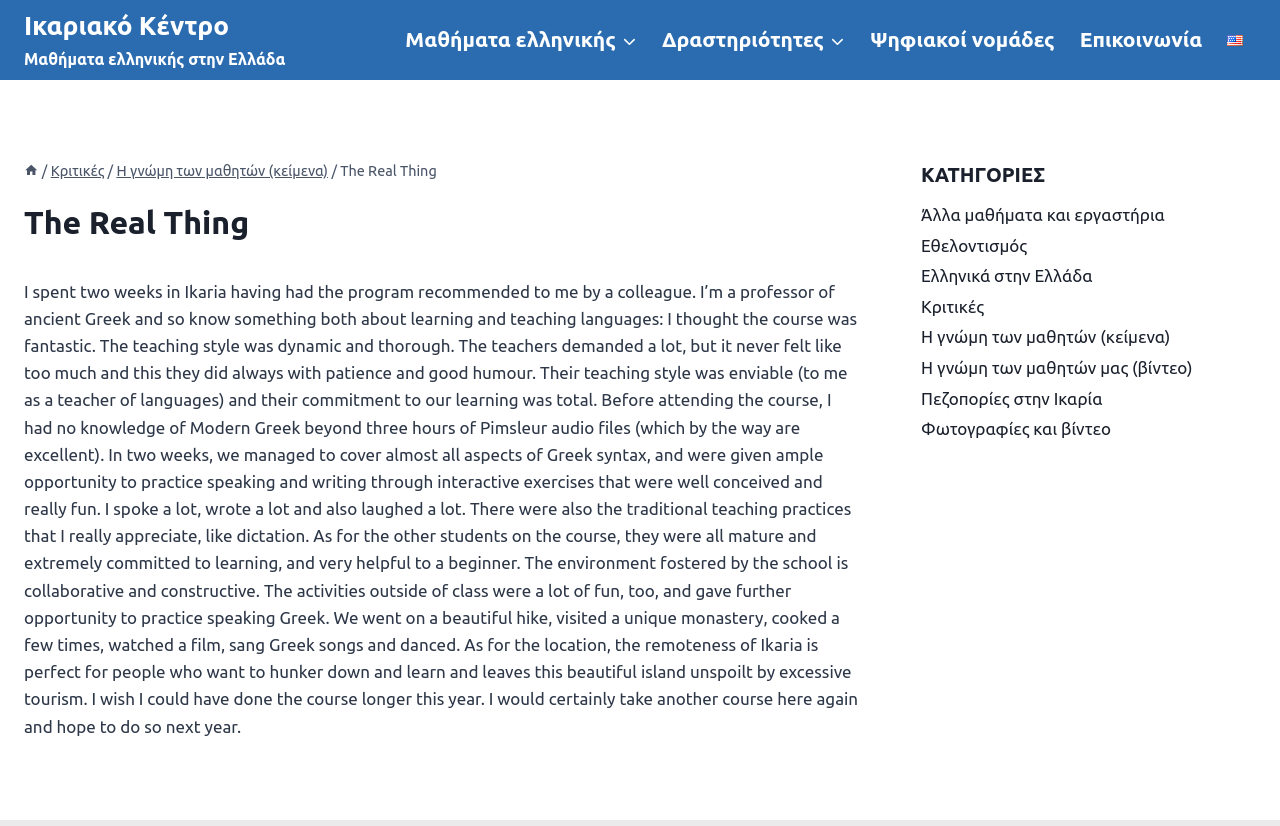Pinpoint the bounding box coordinates for the area that should be clicked to perform the following instruction: "Explore the activities outside of class".

[0.72, 0.47, 0.861, 0.493]